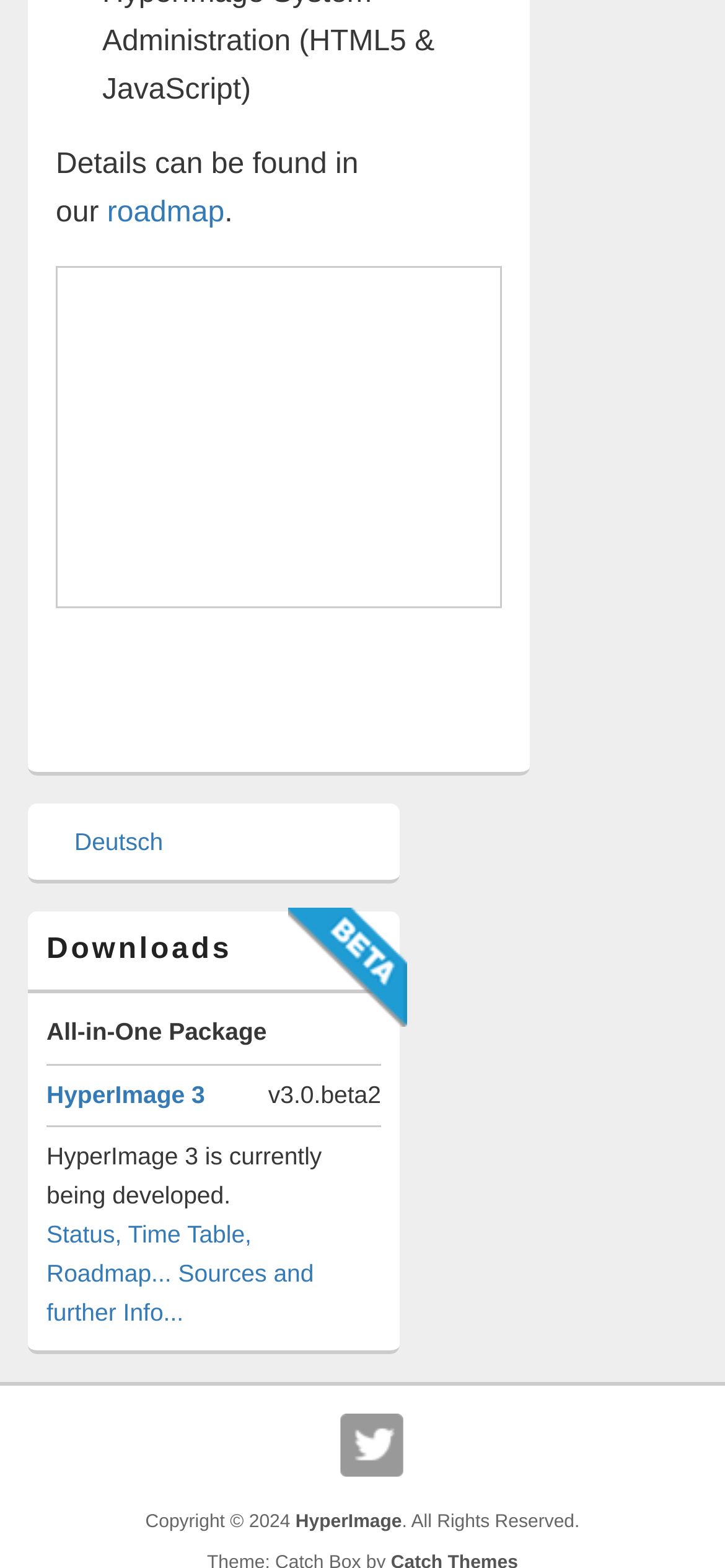What is the name of the image in the 'Downloads' section? Using the information from the screenshot, answer with a single word or phrase.

Beta Version